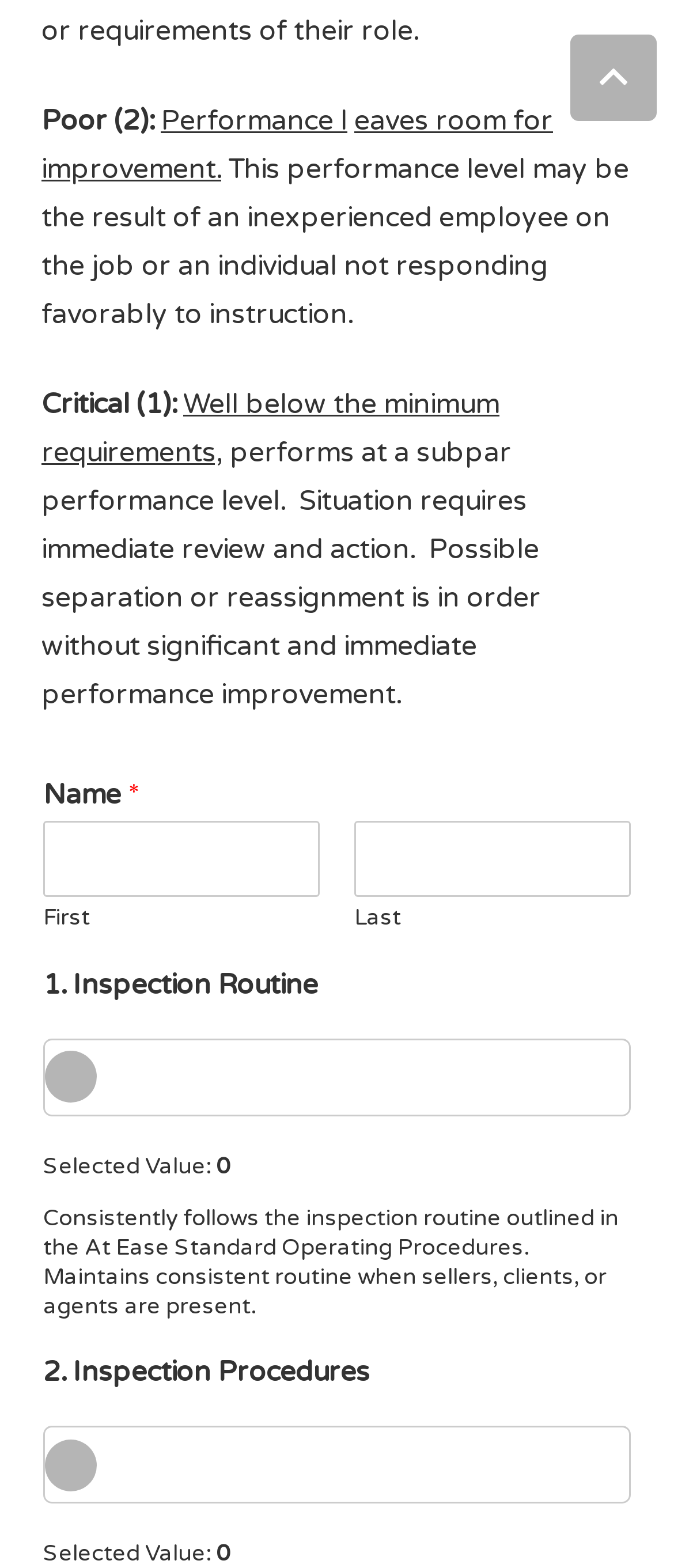What is the icon at the top right corner?
Refer to the image and give a detailed answer to the query.

The icon at the top right corner is uf106, as indicated by the link element with the text '' and its bounding box coordinates.